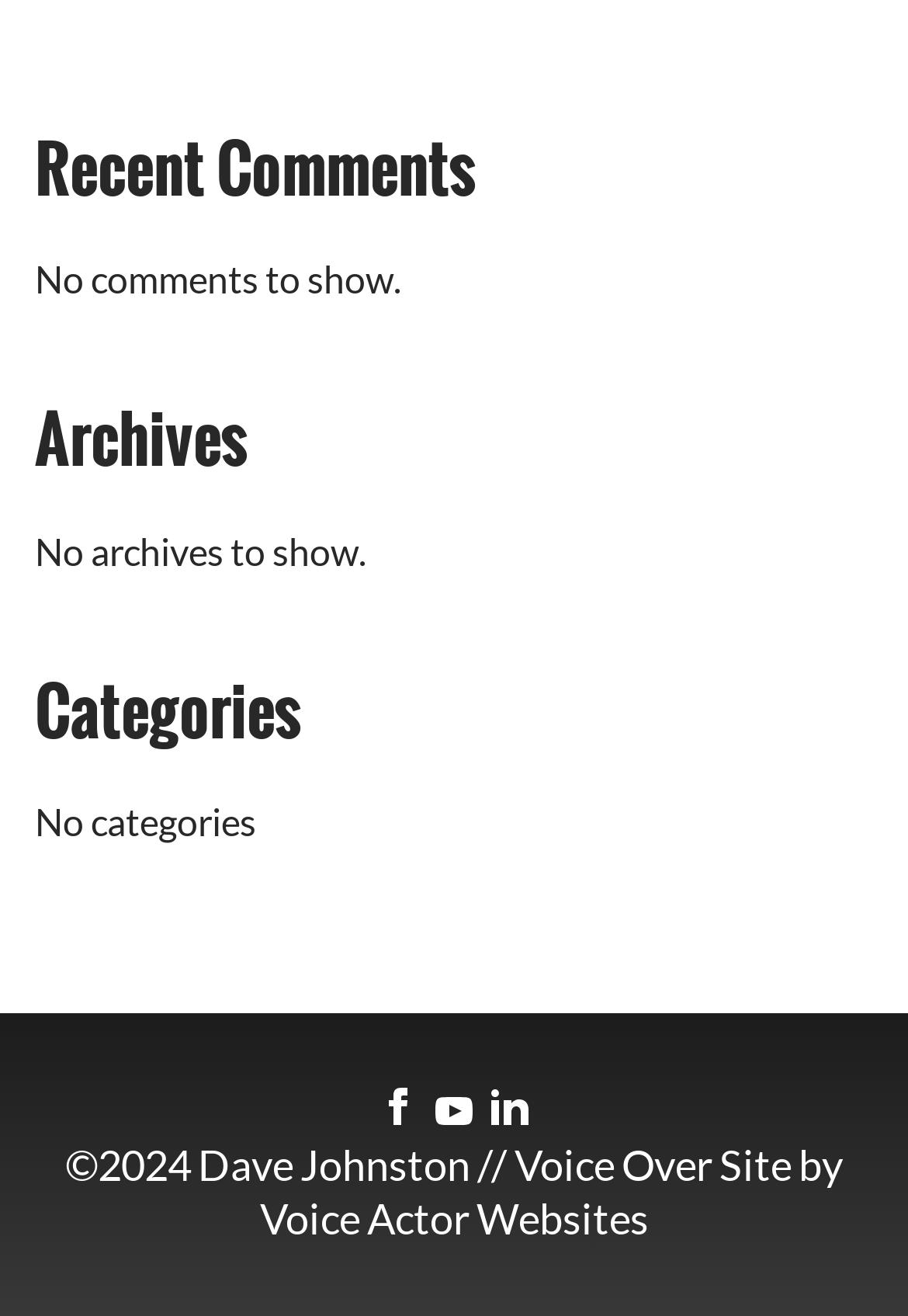Respond concisely with one word or phrase to the following query:
What is the purpose of the website?

Voice Over Site